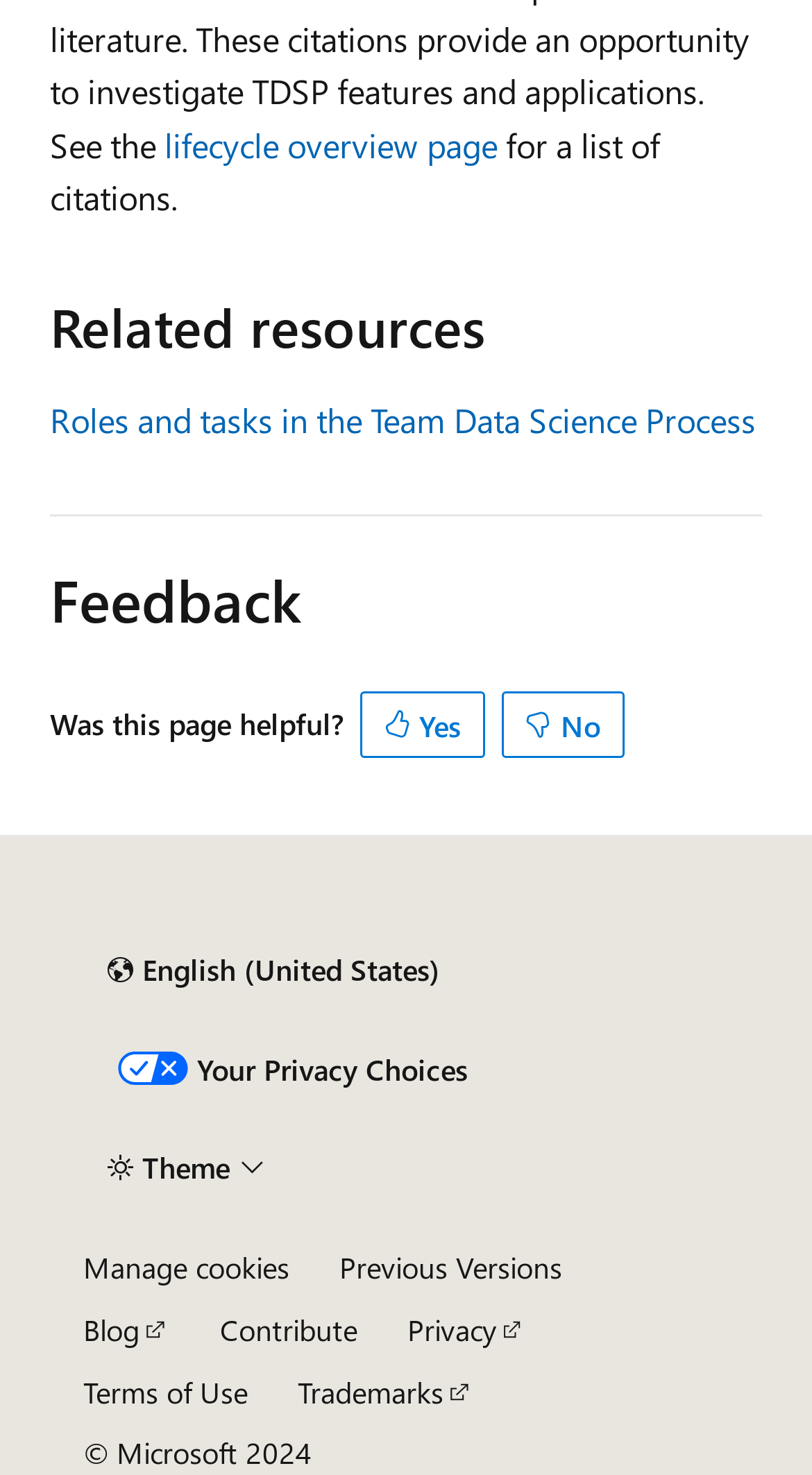Identify the bounding box coordinates of the clickable region necessary to fulfill the following instruction: "Select a different content language". The bounding box coordinates should be four float numbers between 0 and 1, i.e., [left, top, right, bottom].

[0.103, 0.635, 0.571, 0.68]